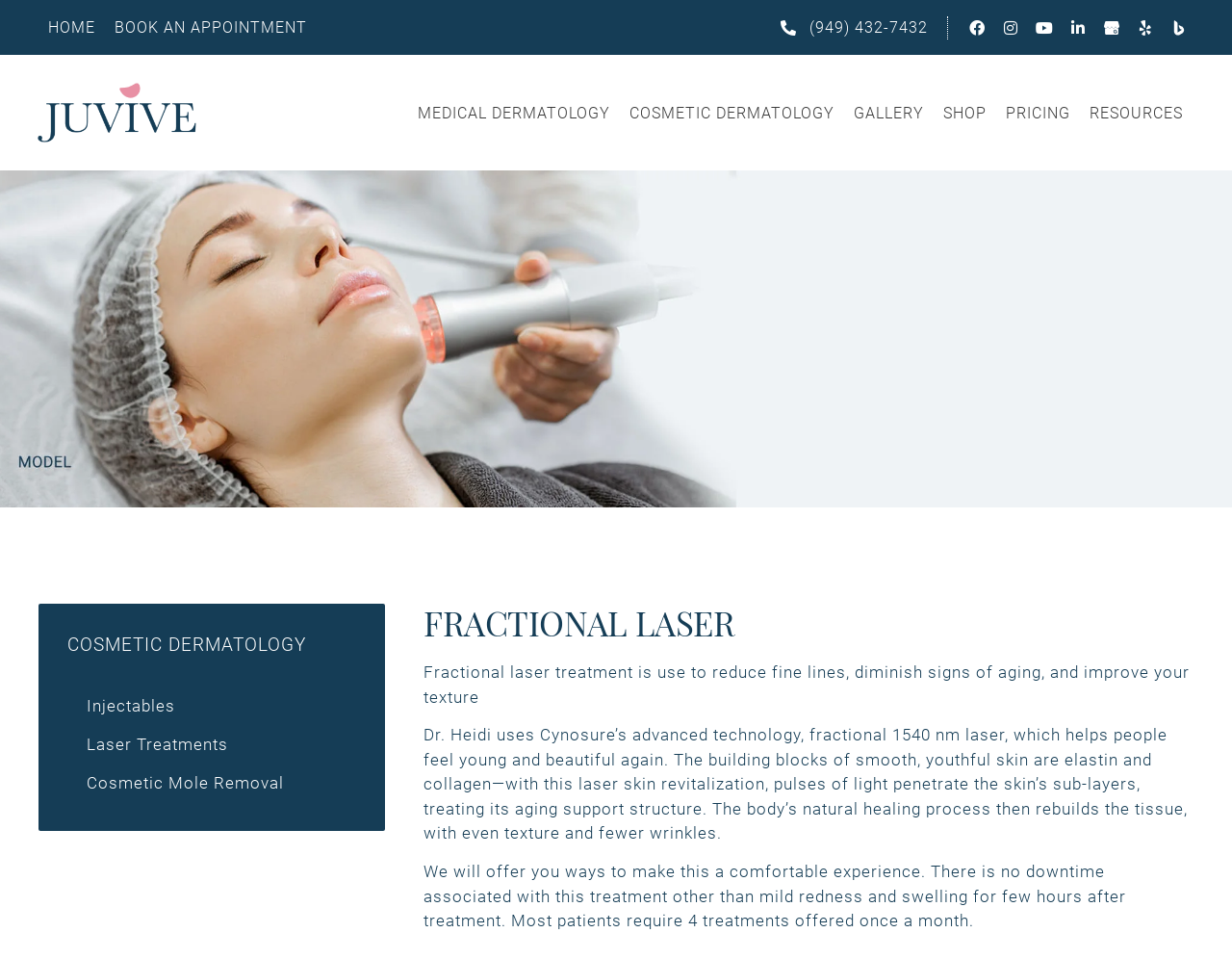Please reply to the following question using a single word or phrase: 
How many treatments are typically required for the fractional laser treatment?

4 treatments